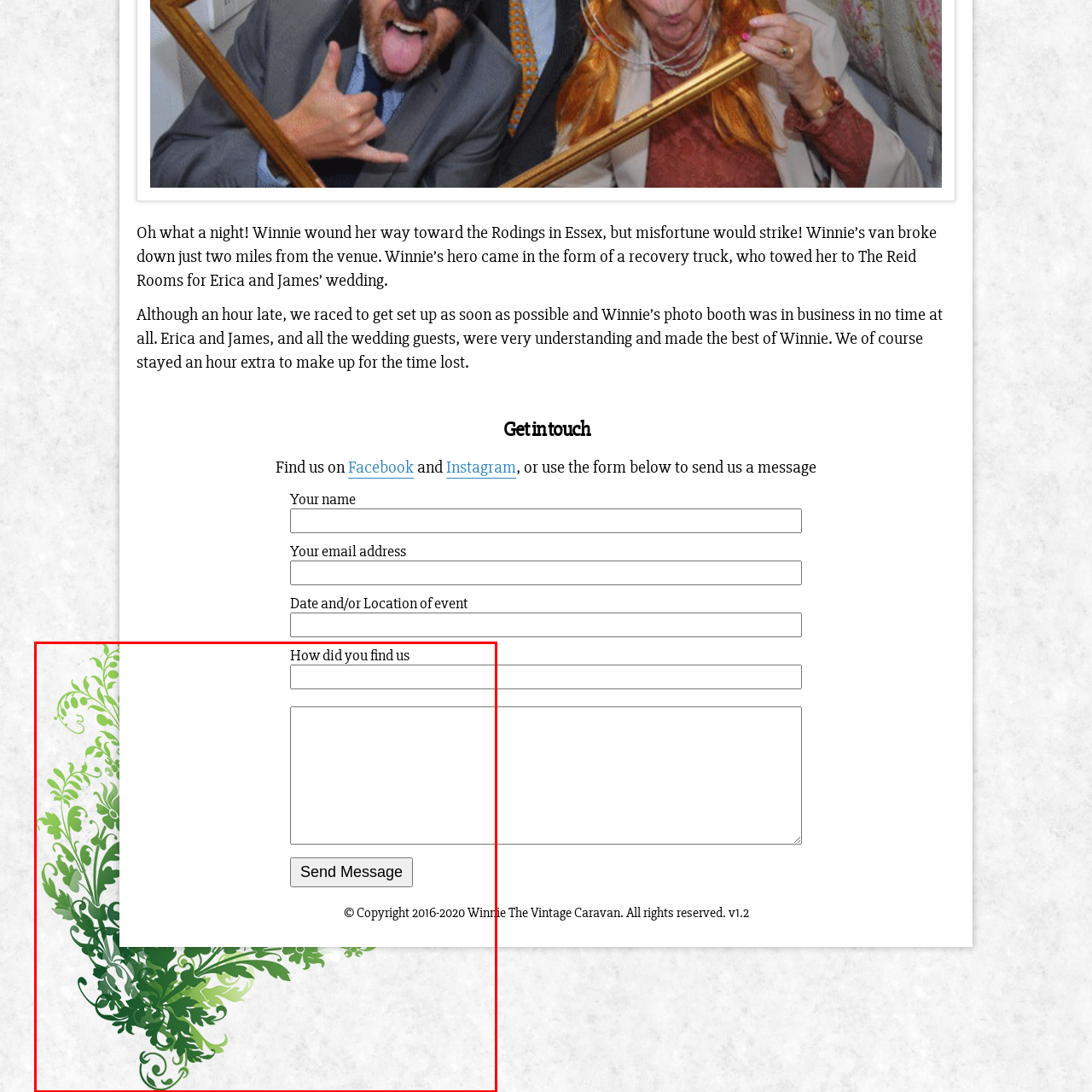Review the part of the image encased in the red box and give an elaborate answer to the question posed: What is the theme of the design?

The design of the contact form features decorative green foliage, which creates a welcoming atmosphere and suggests a nature-inspired aesthetic, blending natural elements with practical usability.